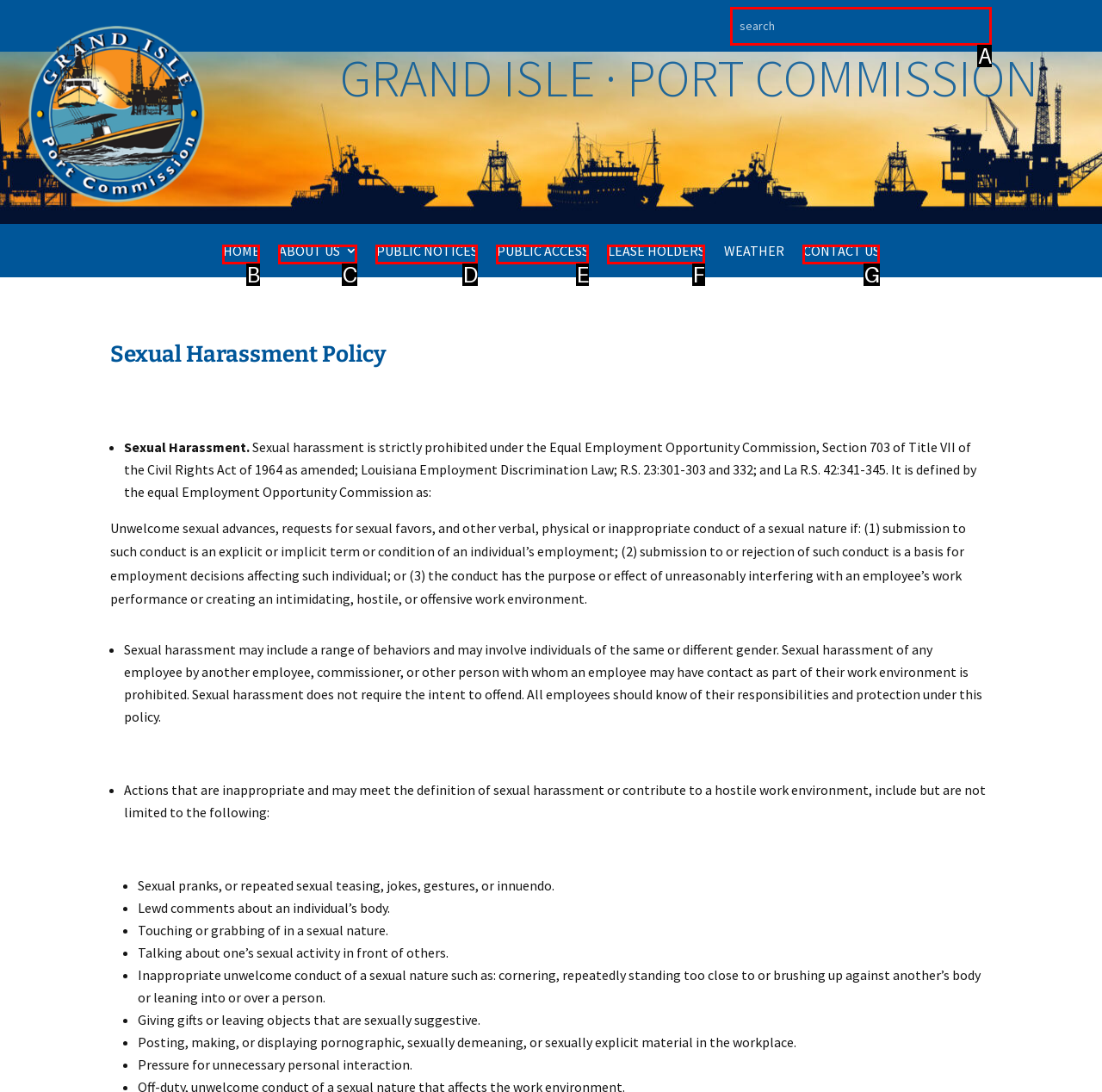Determine the option that best fits the description: Cornwall
Reply with the letter of the correct option directly.

None